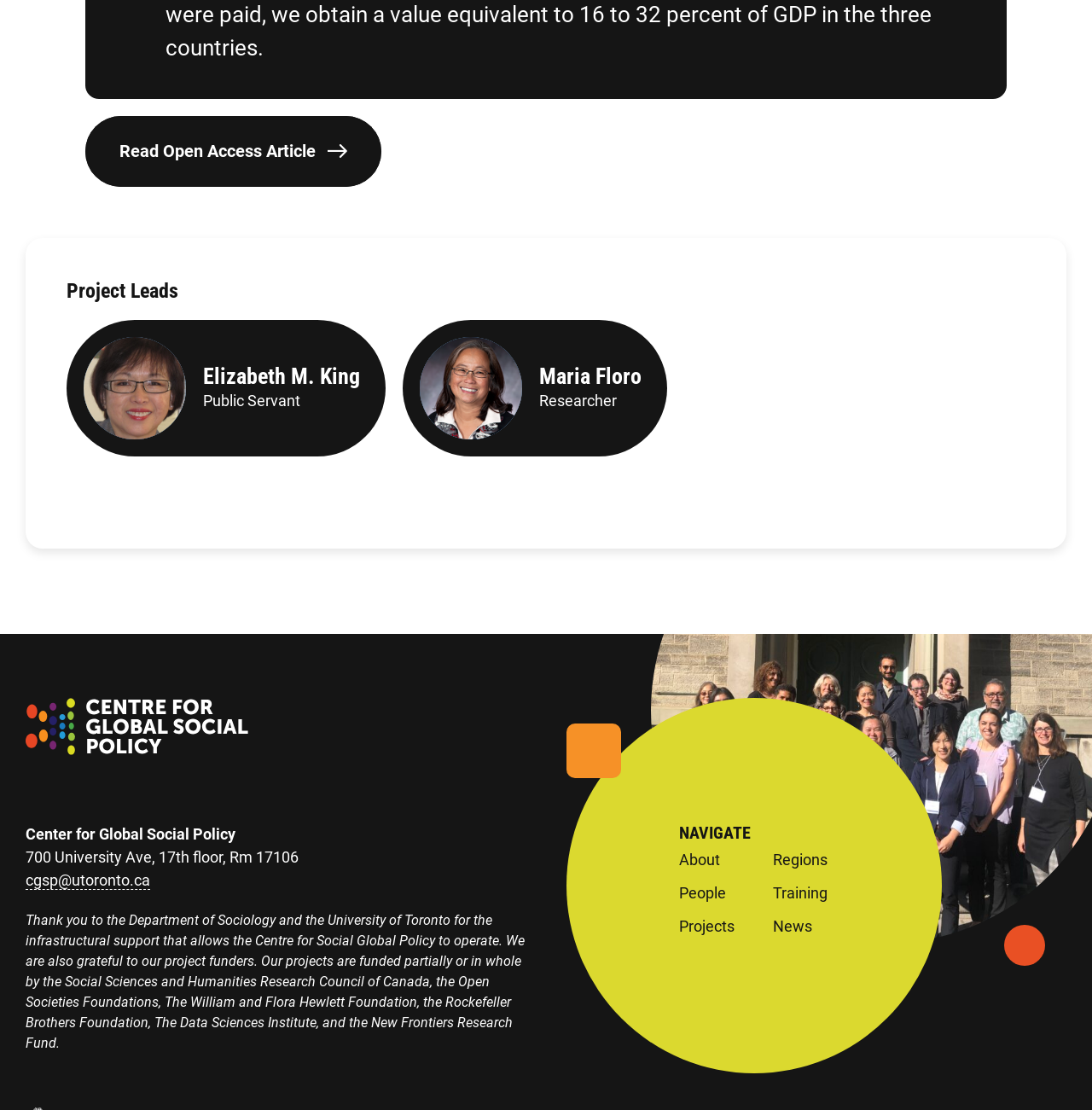Determine the bounding box coordinates of the region to click in order to accomplish the following instruction: "View news". Provide the coordinates as four float numbers between 0 and 1, specifically [left, top, right, bottom].

[0.708, 0.828, 0.744, 0.842]